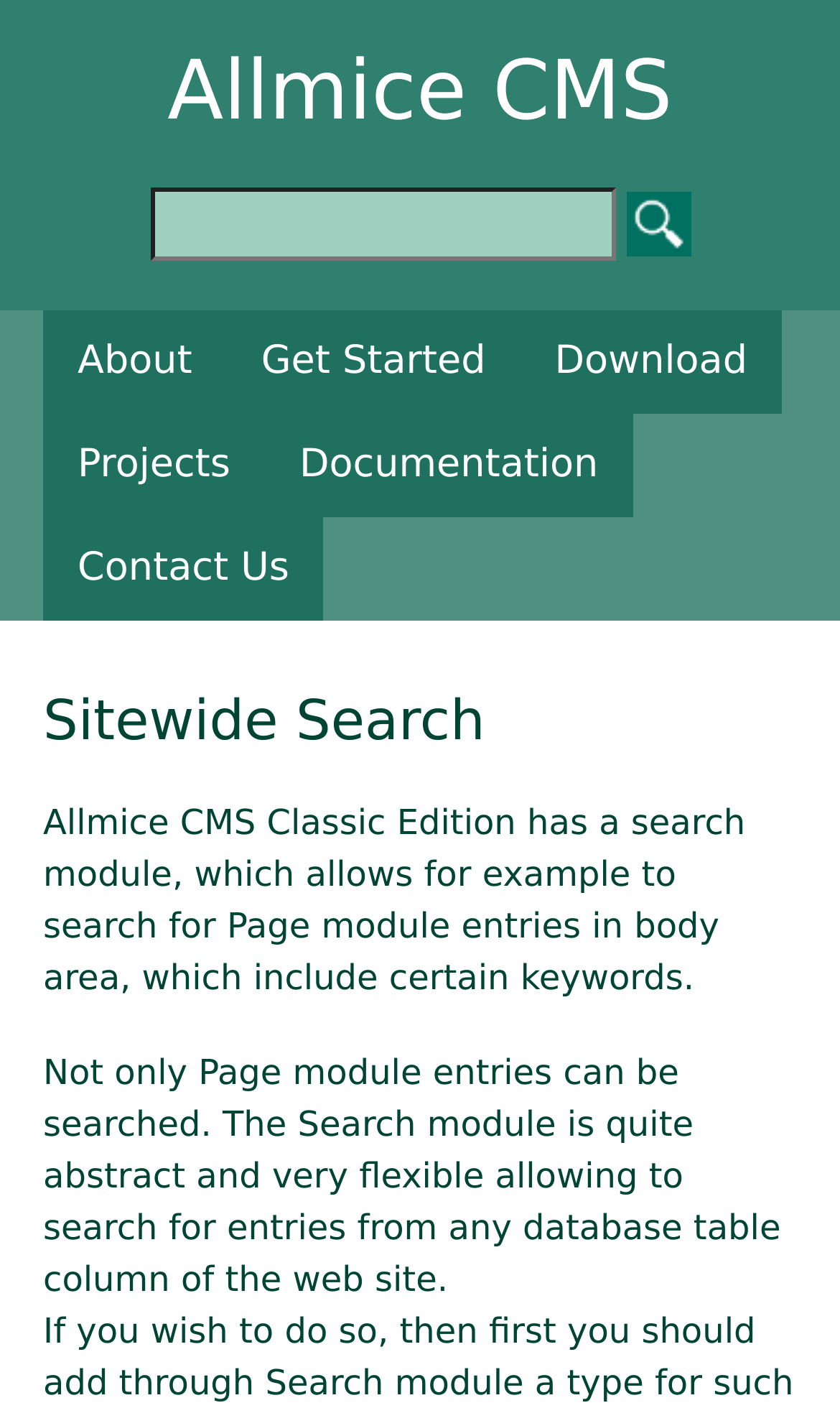What is the name of the CMS?
Answer the question with a single word or phrase, referring to the image.

Allmice CMS